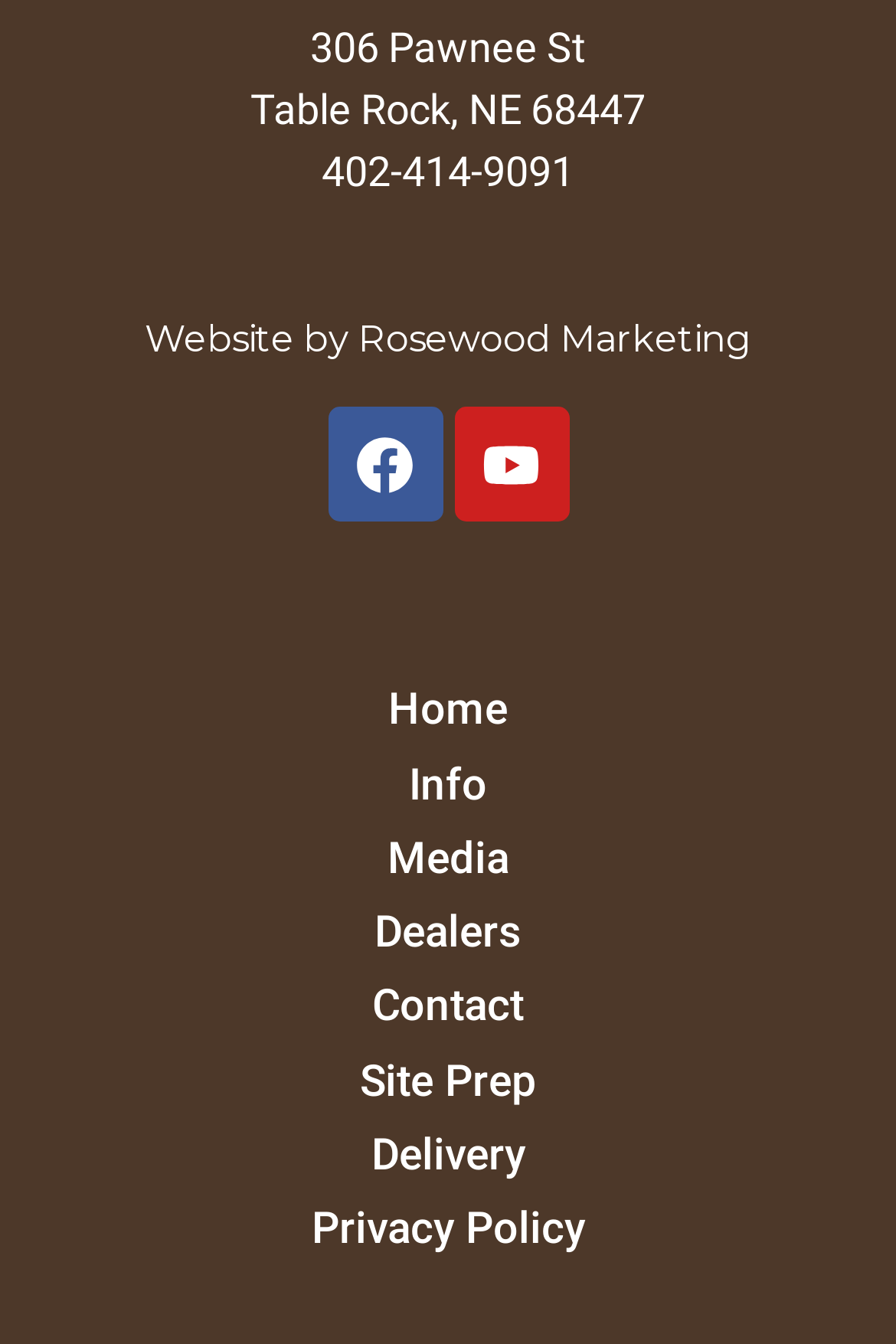What is the address of the business?
Please answer the question with as much detail and depth as you can.

I found the address by looking at the static text elements at the top of the page, which provide the street address, city, state, and zip code.